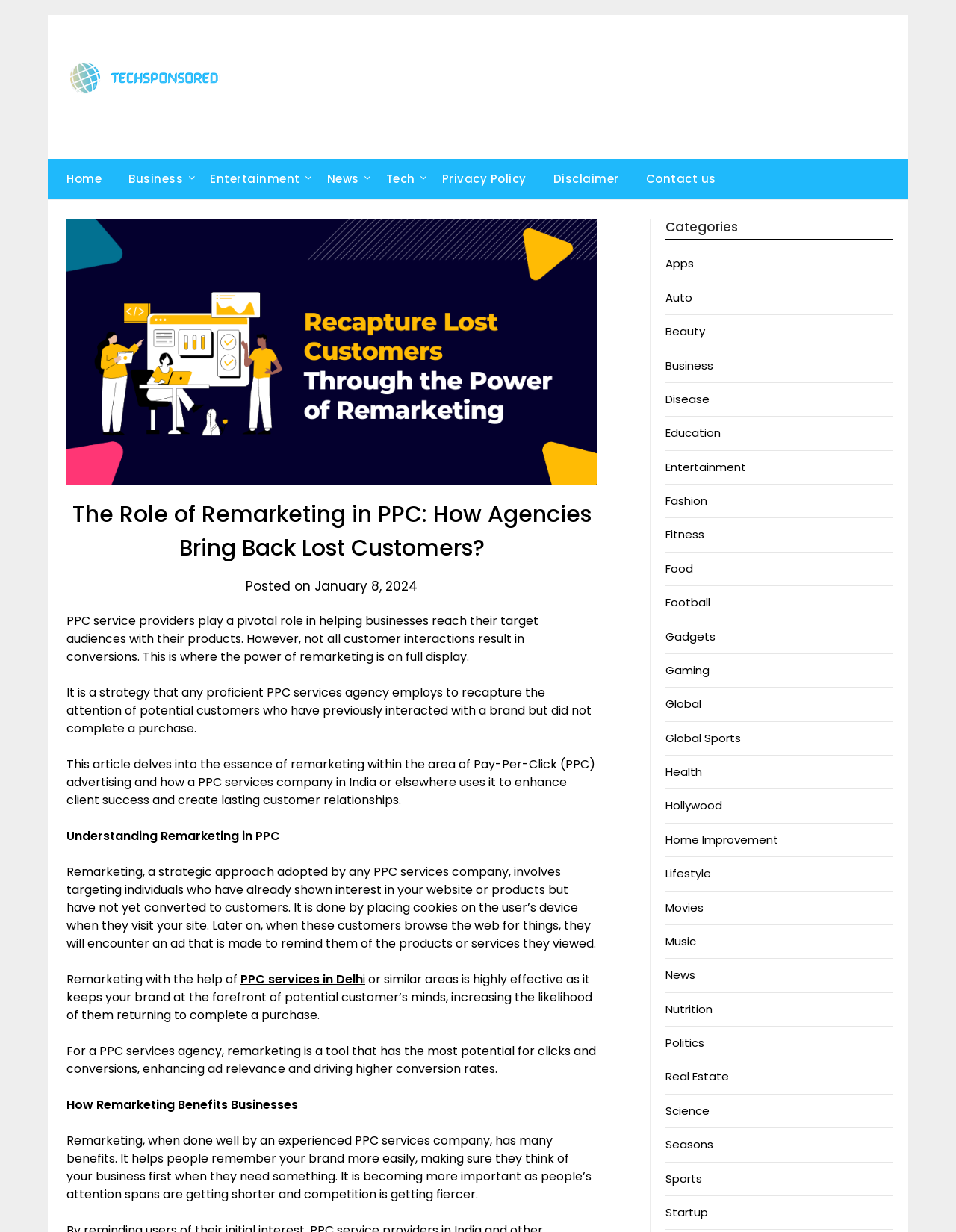Locate the coordinates of the bounding box for the clickable region that fulfills this instruction: "Visit the page about PPC services in Delhi".

[0.252, 0.788, 0.382, 0.802]